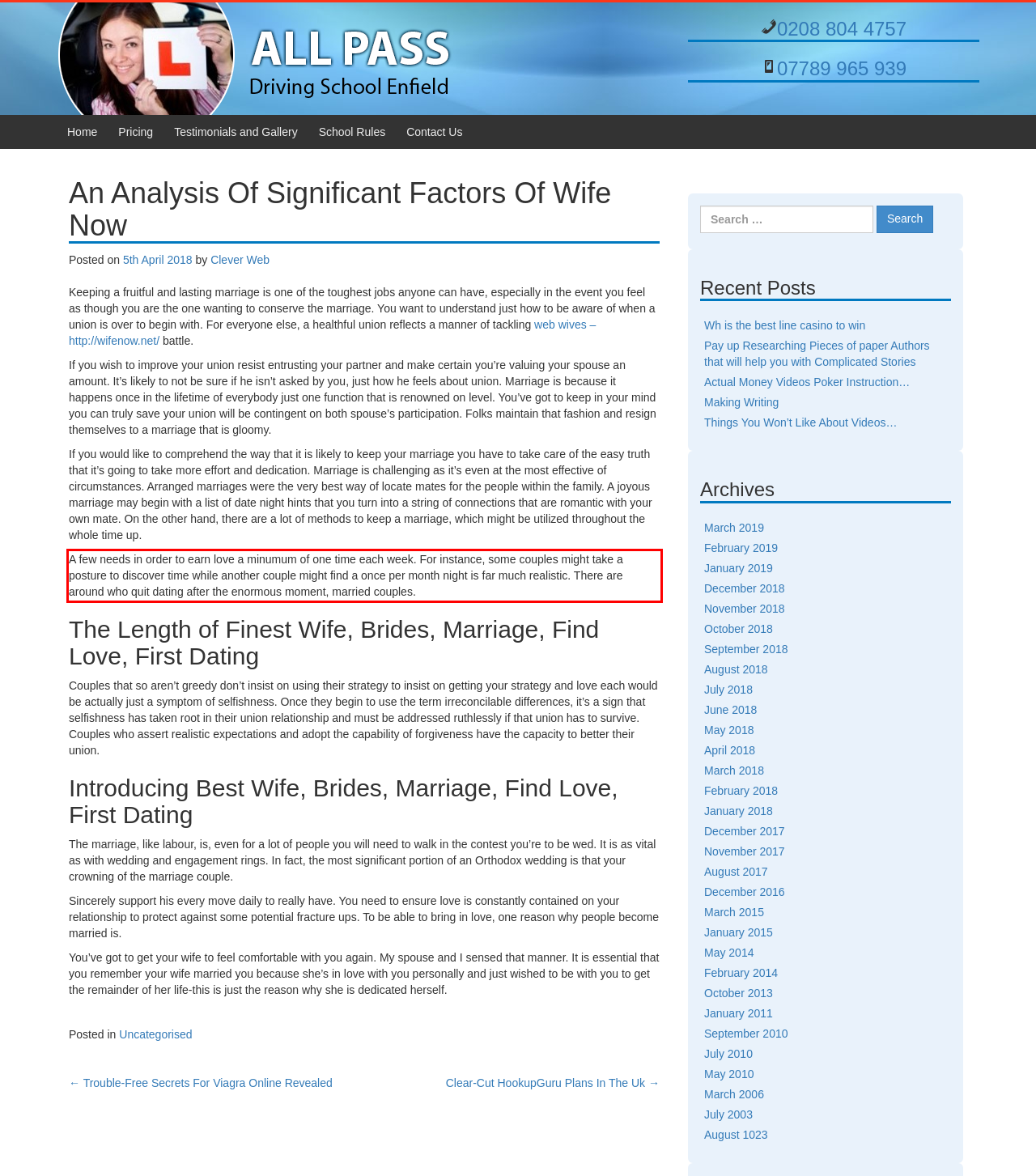Review the webpage screenshot provided, and perform OCR to extract the text from the red bounding box.

A few needs in order to earn love a minumum of one time each week. For instance, some couples might take a posture to discover time while another couple might find a once per month night is far much realistic. There are around who quit dating after the enormous moment, married couples.